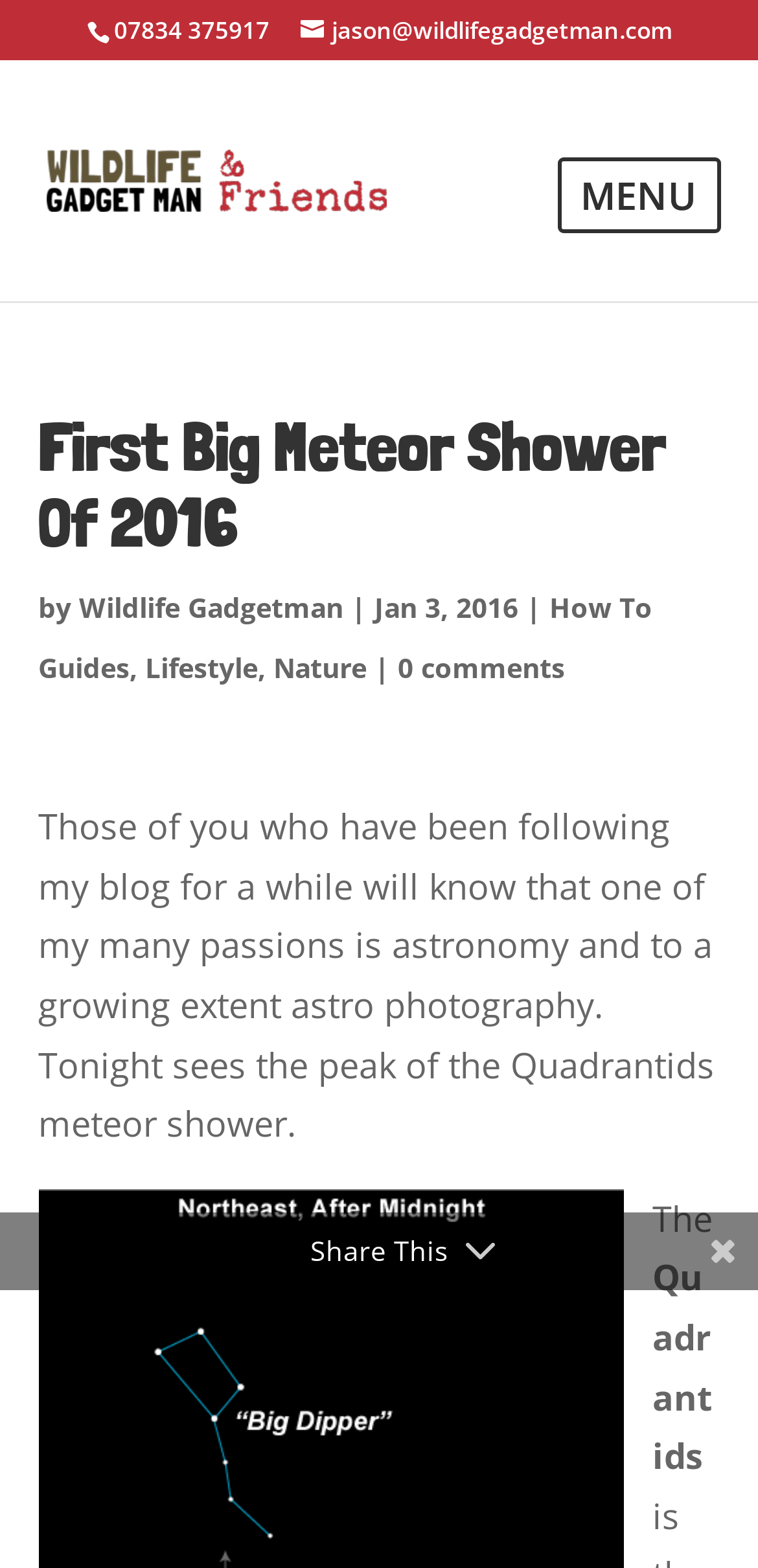What is the date of the article?
Using the image as a reference, answer with just one word or a short phrase.

Jan 3, 2016